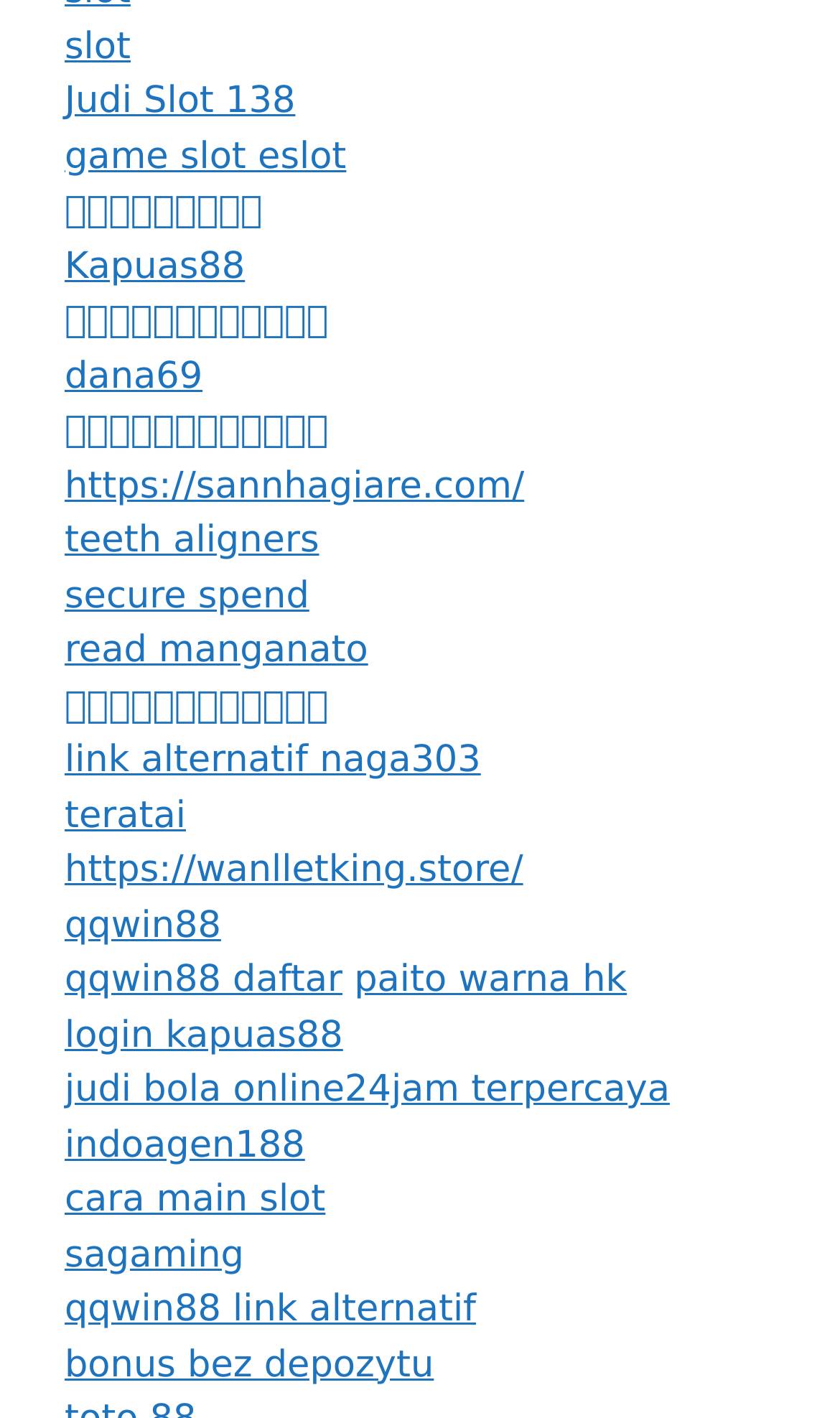Provide the bounding box coordinates of the HTML element this sentence describes: "judi bola online24jam terpercaya". The bounding box coordinates consist of four float numbers between 0 and 1, i.e., [left, top, right, bottom].

[0.077, 0.753, 0.797, 0.784]